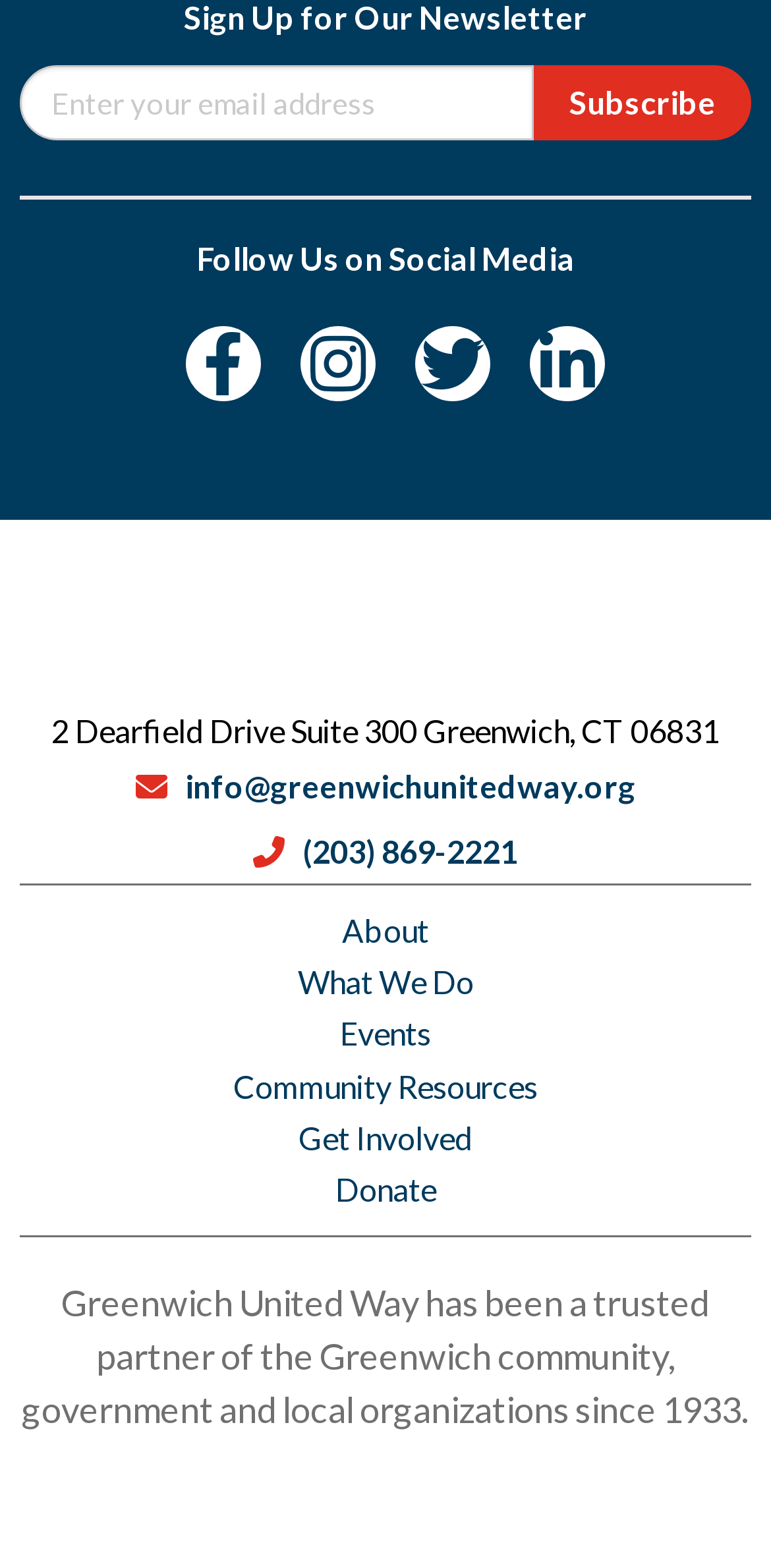What is the address of Greenwich United Way?
Answer briefly with a single word or phrase based on the image.

2 Dearfield Drive Suite 300 Greenwich, CT 06831